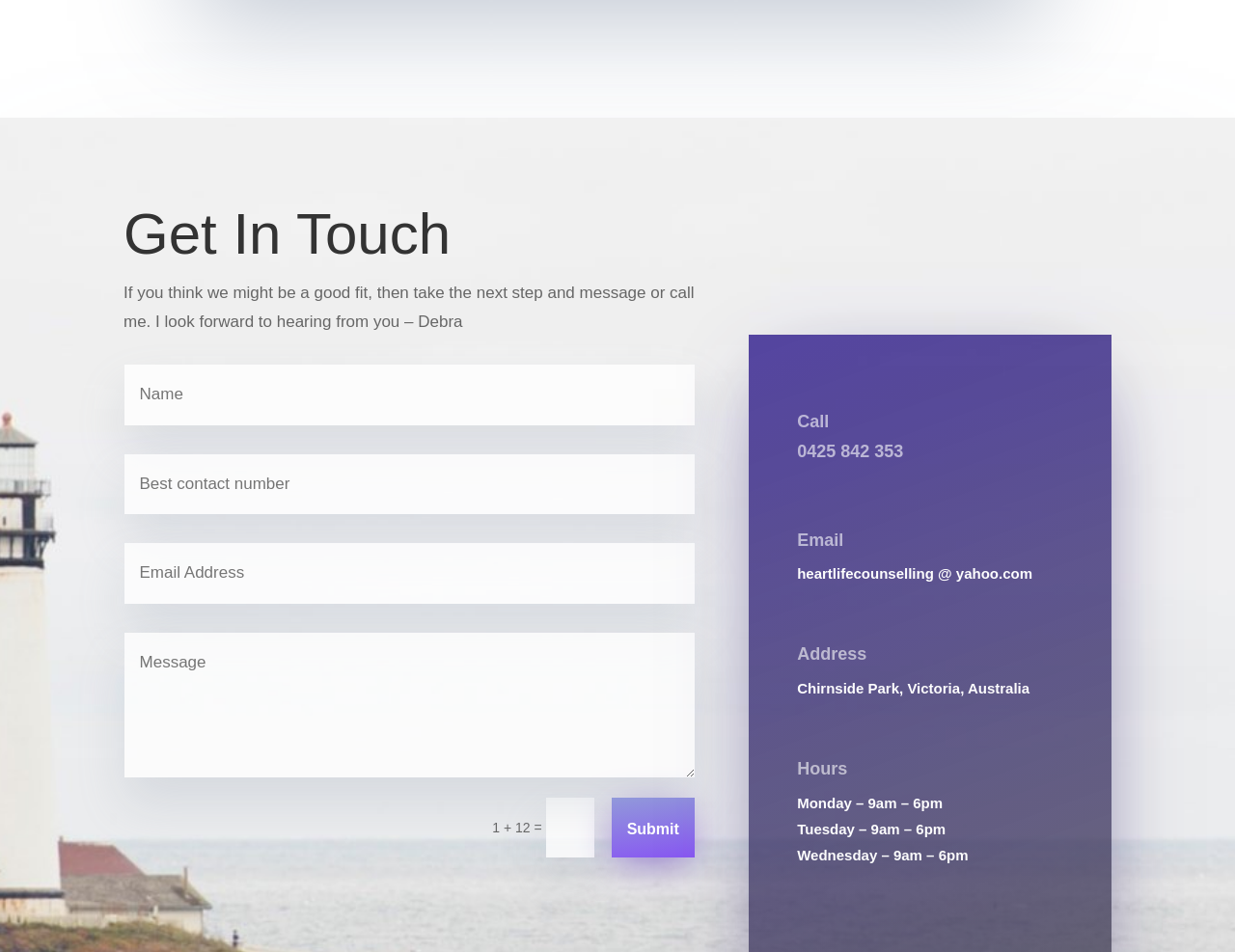Locate the bounding box of the UI element described by: "Submit" in the given webpage screenshot.

[0.495, 0.837, 0.562, 0.901]